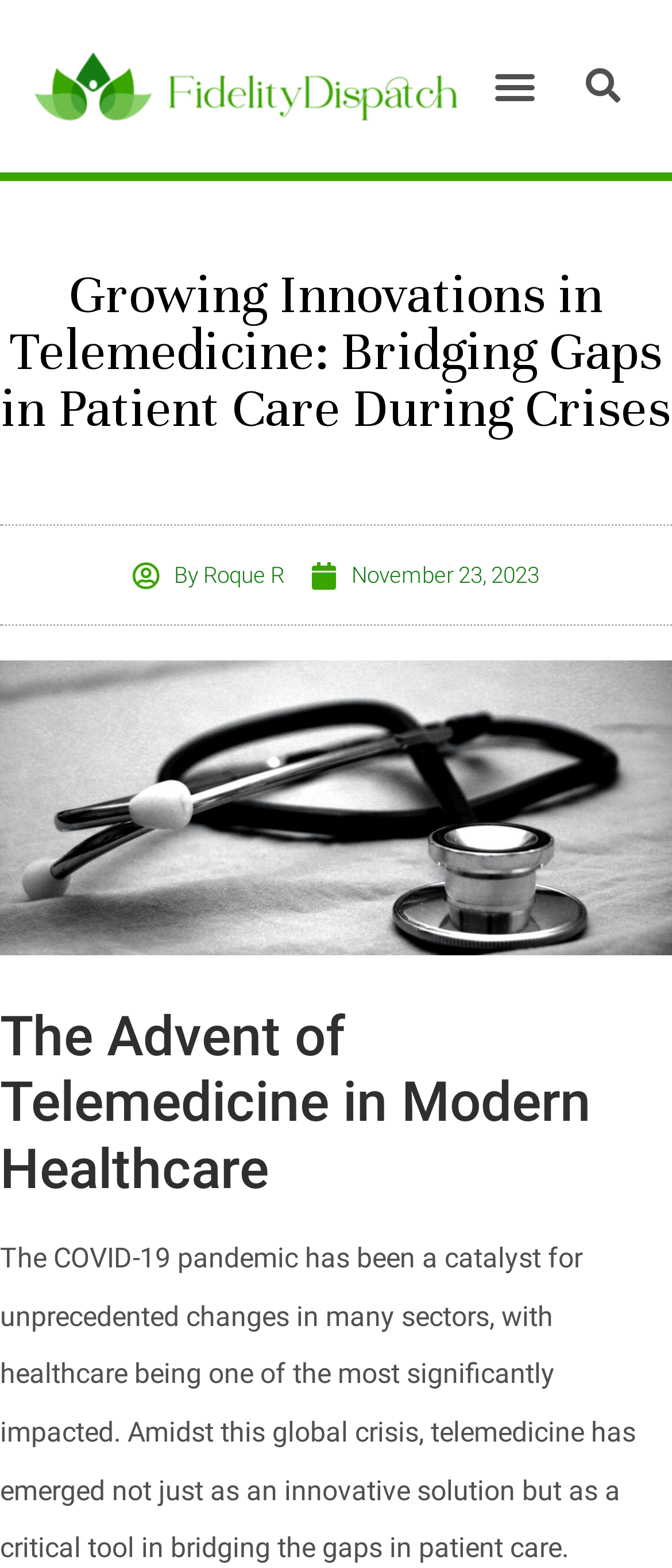Answer in one word or a short phrase: 
What is the image above the heading?

black stethoscope